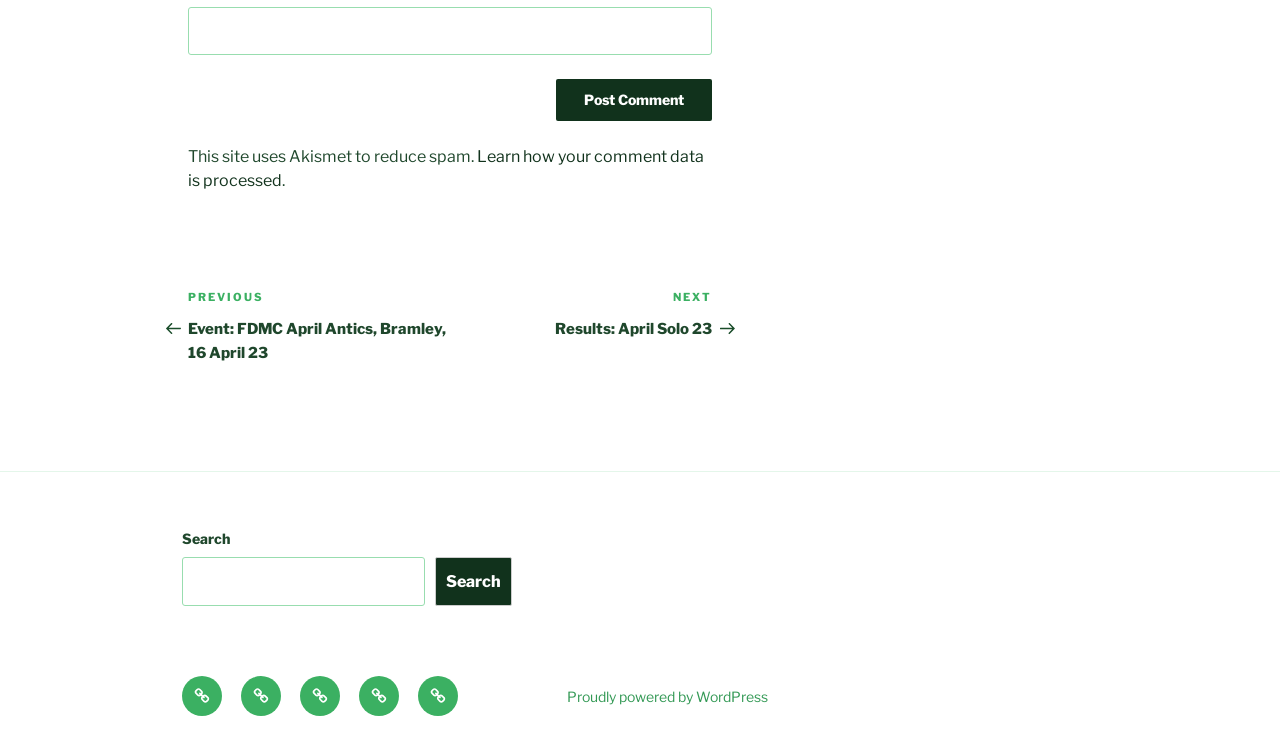Identify the bounding box coordinates for the element you need to click to achieve the following task: "go to previous post". Provide the bounding box coordinates as four float numbers between 0 and 1, in the form [left, top, right, bottom].

[0.147, 0.389, 0.352, 0.486]